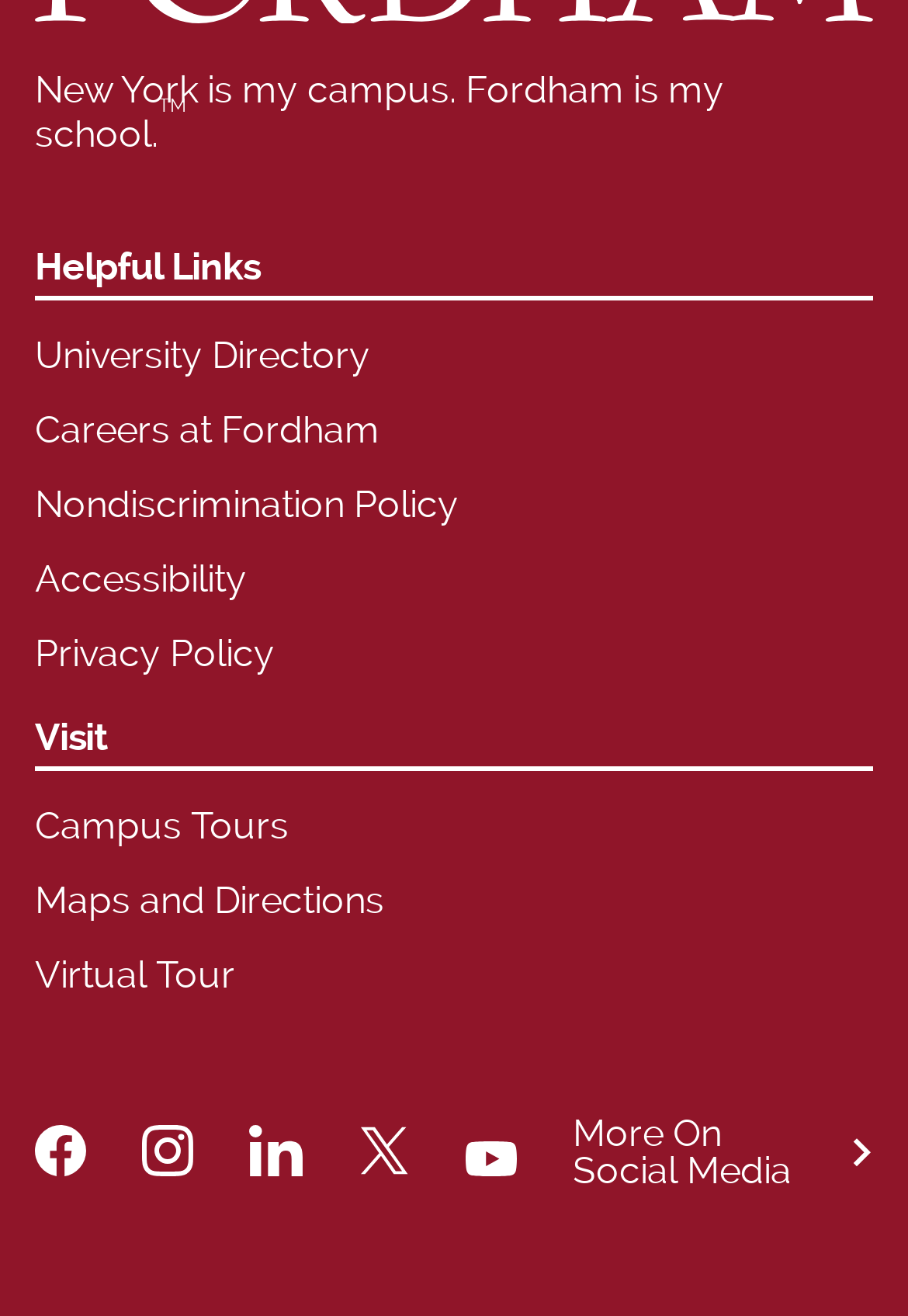What is the last link under 'Visit'? Analyze the screenshot and reply with just one word or a short phrase.

Virtual Tour